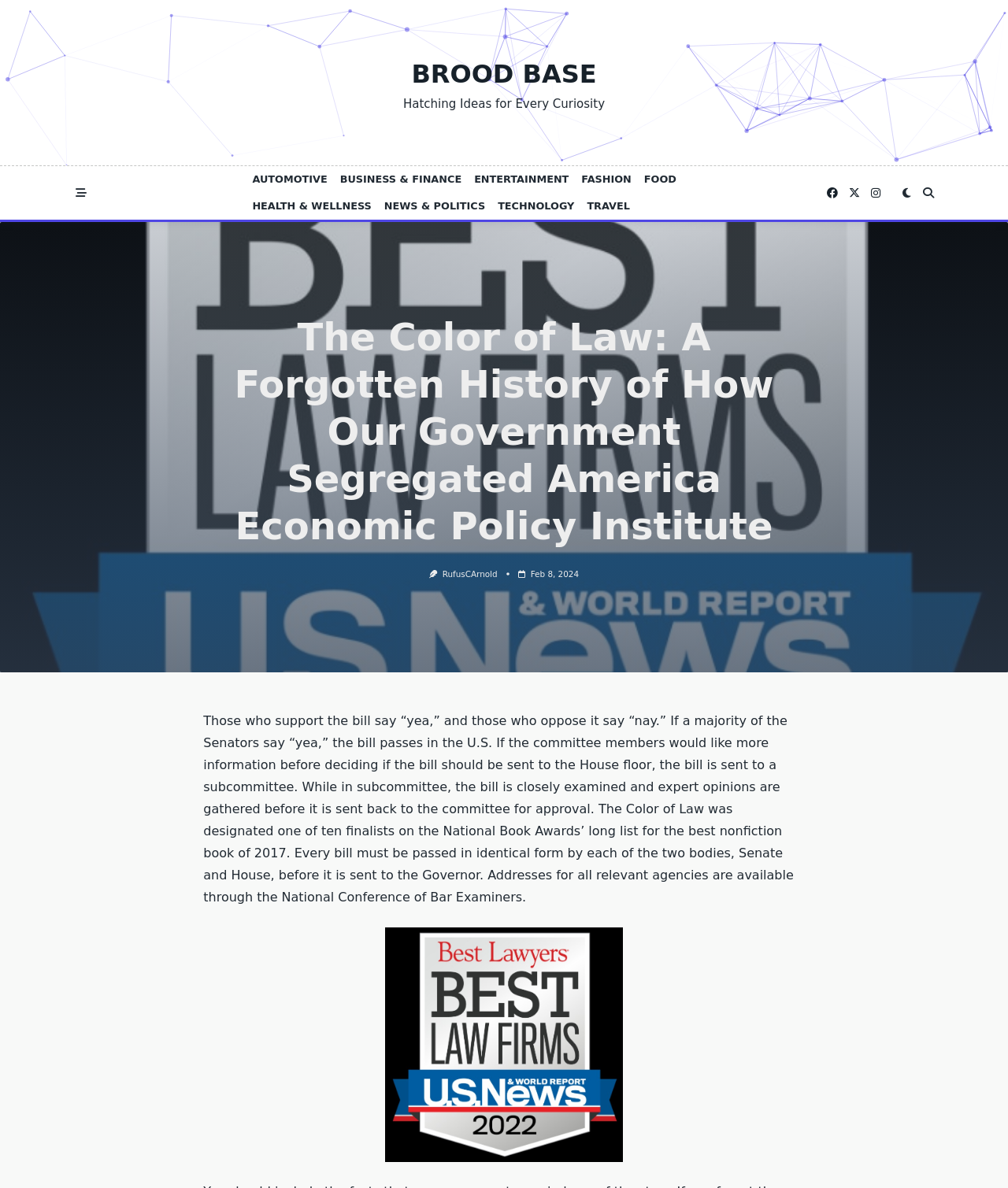Answer the following inquiry with a single word or phrase:
What is the date mentioned on this webpage?

Feb 8, 2024